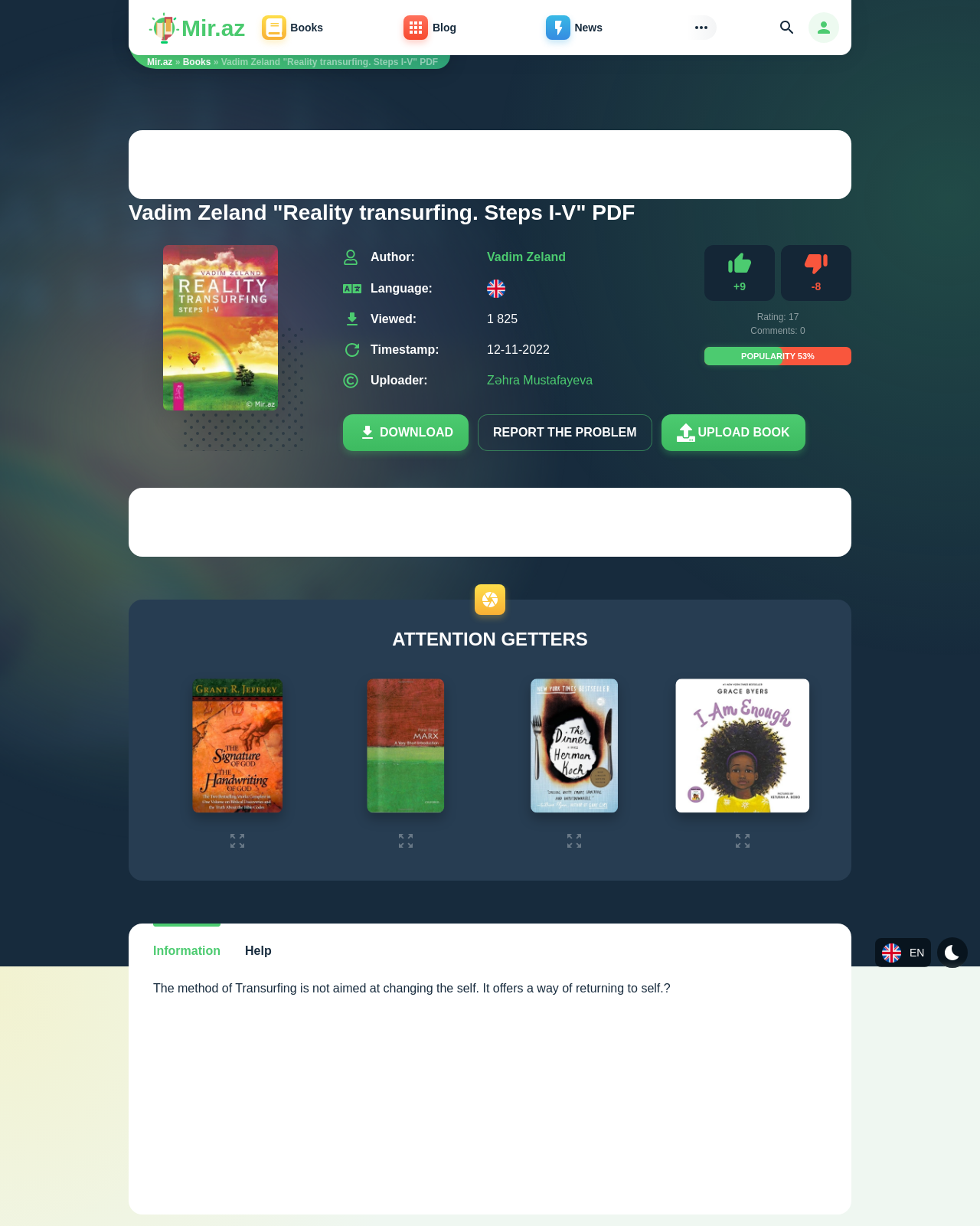Identify the bounding box coordinates of the part that should be clicked to carry out this instruction: "Click the 'UPLOAD BOOK' button".

[0.675, 0.338, 0.822, 0.368]